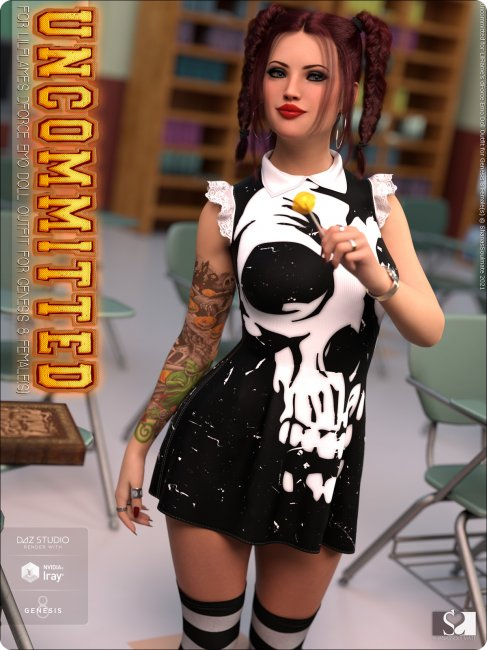Respond to the question with just a single word or phrase: 
What is the dominant color of the character's dress?

Black and white